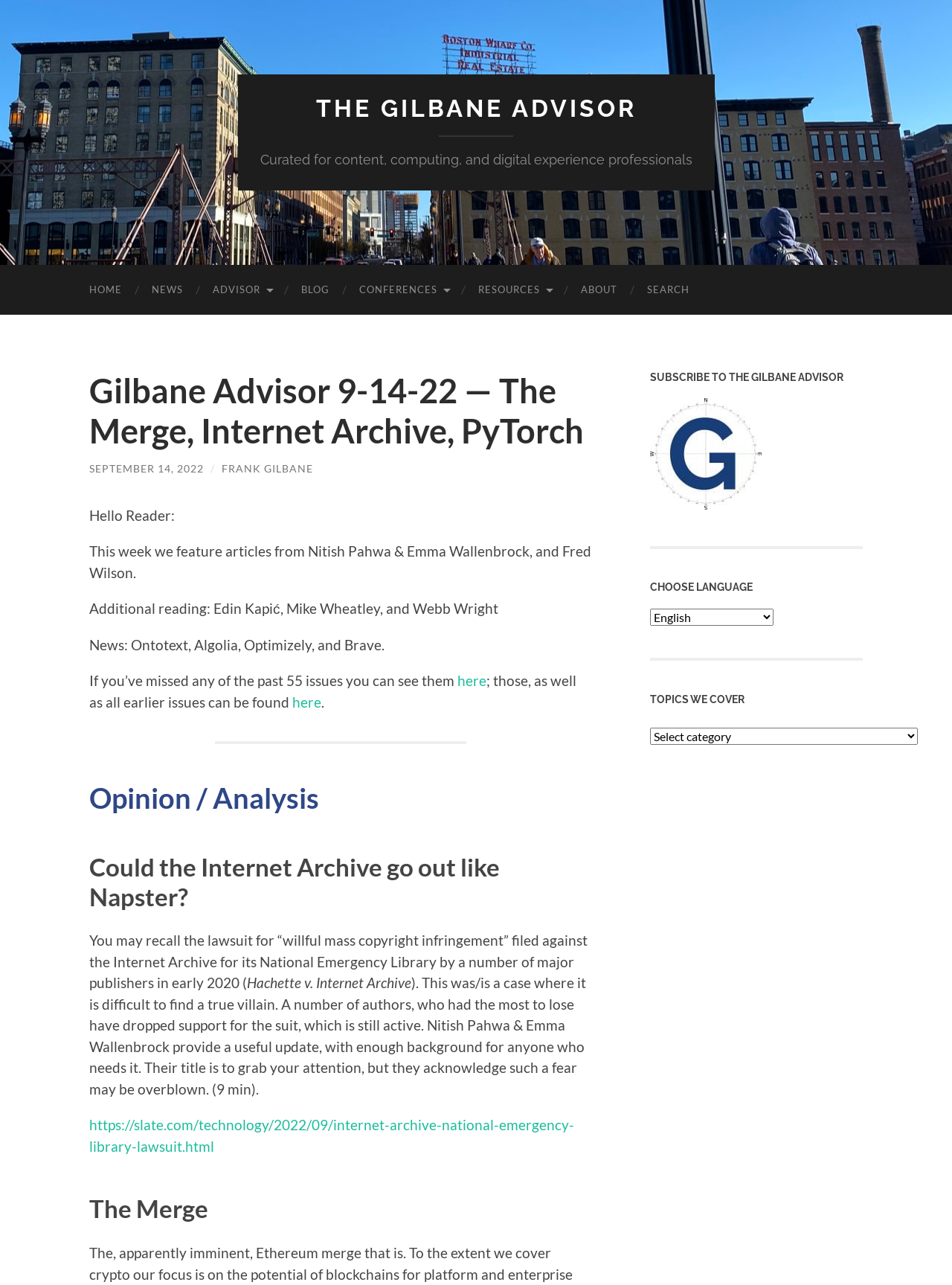Who are the authors of the featured article?
Using the image as a reference, give a one-word or short phrase answer.

Nitish Pahwa & Emma Wallenbrock